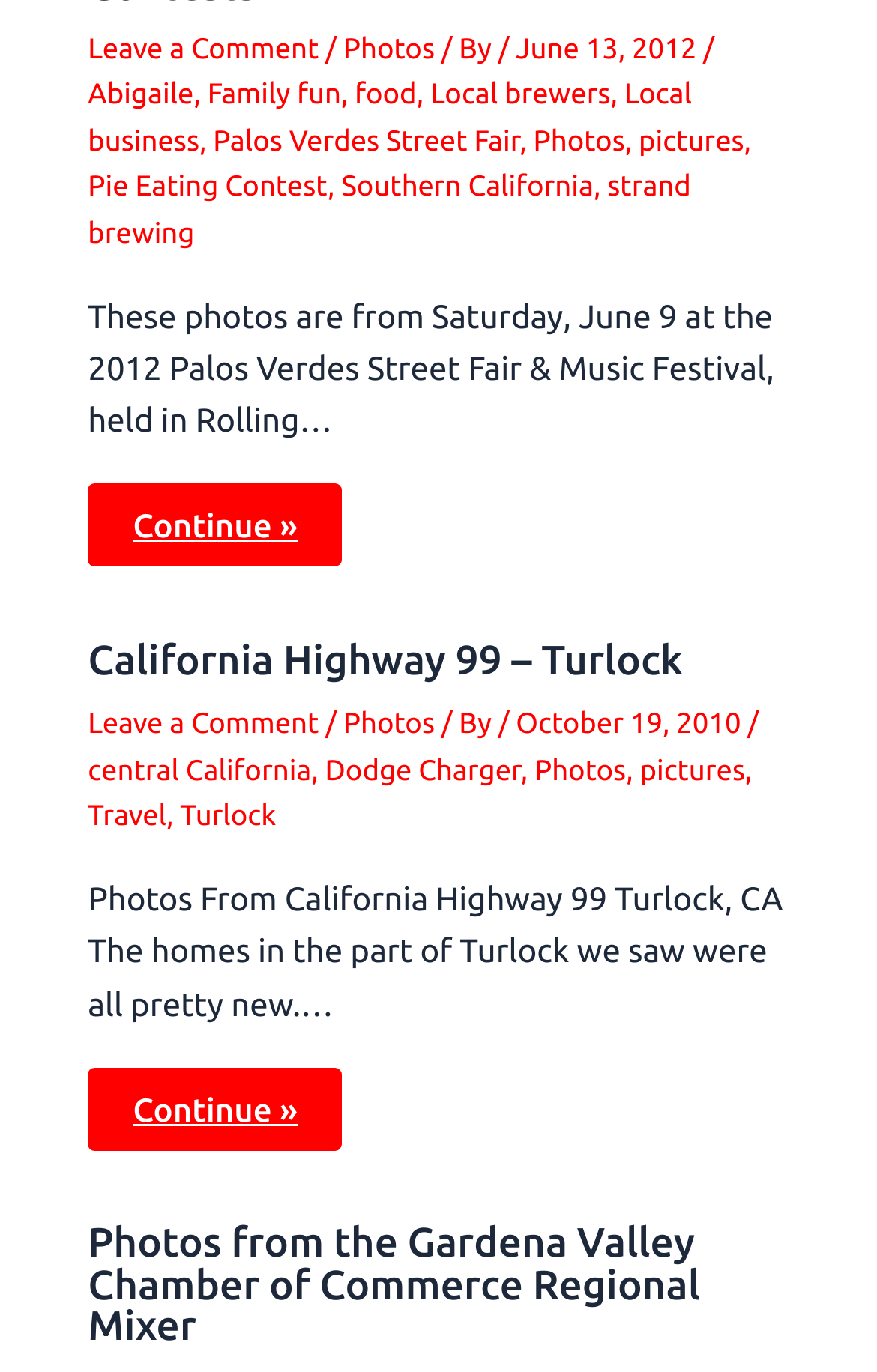Find the bounding box of the web element that fits this description: "food".

[0.404, 0.058, 0.475, 0.081]